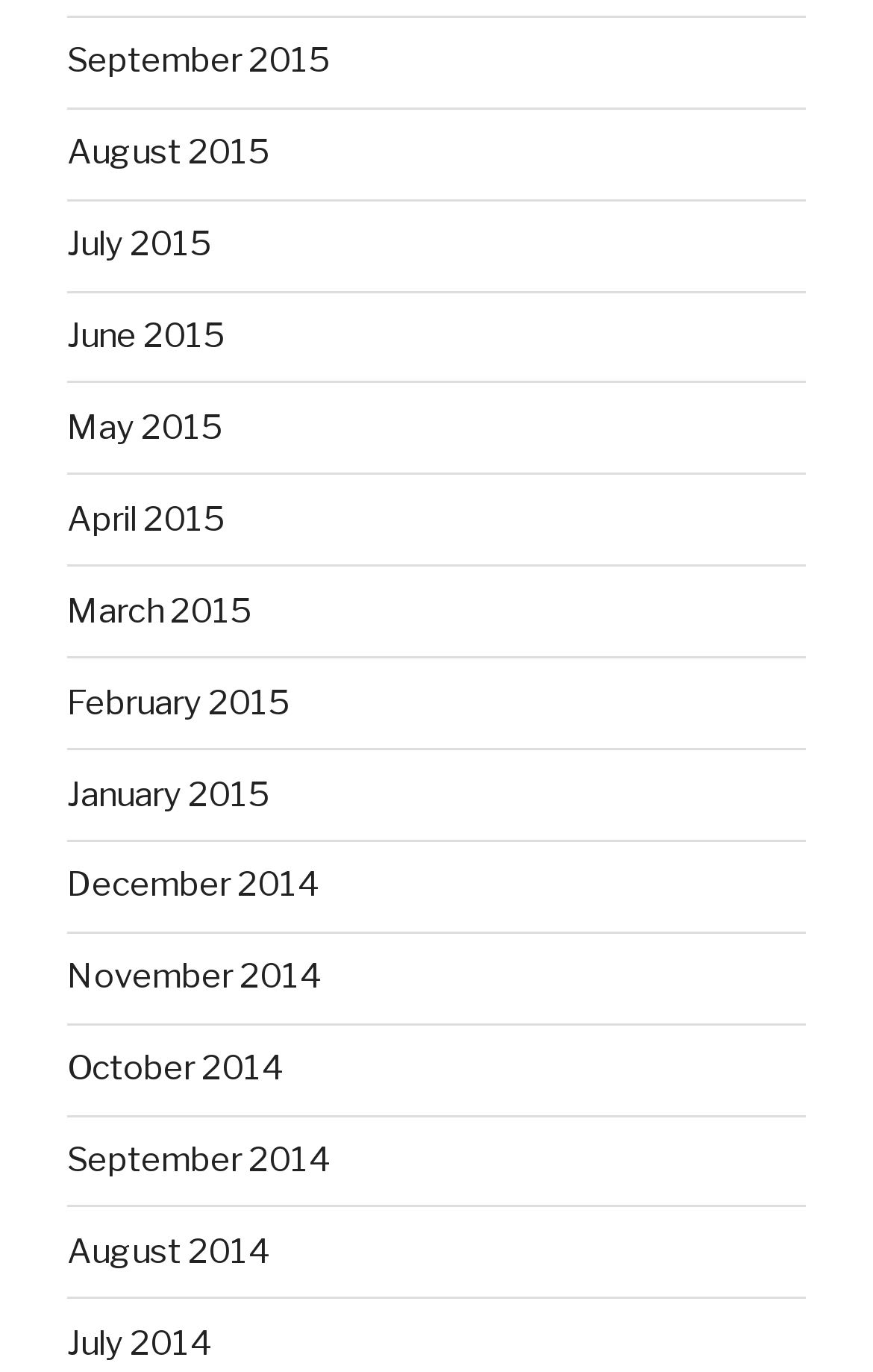Given the element description September 2015, specify the bounding box coordinates of the corresponding UI element in the format (top-left x, top-left y, bottom-right x, bottom-right y). All values must be between 0 and 1.

[0.077, 0.03, 0.379, 0.059]